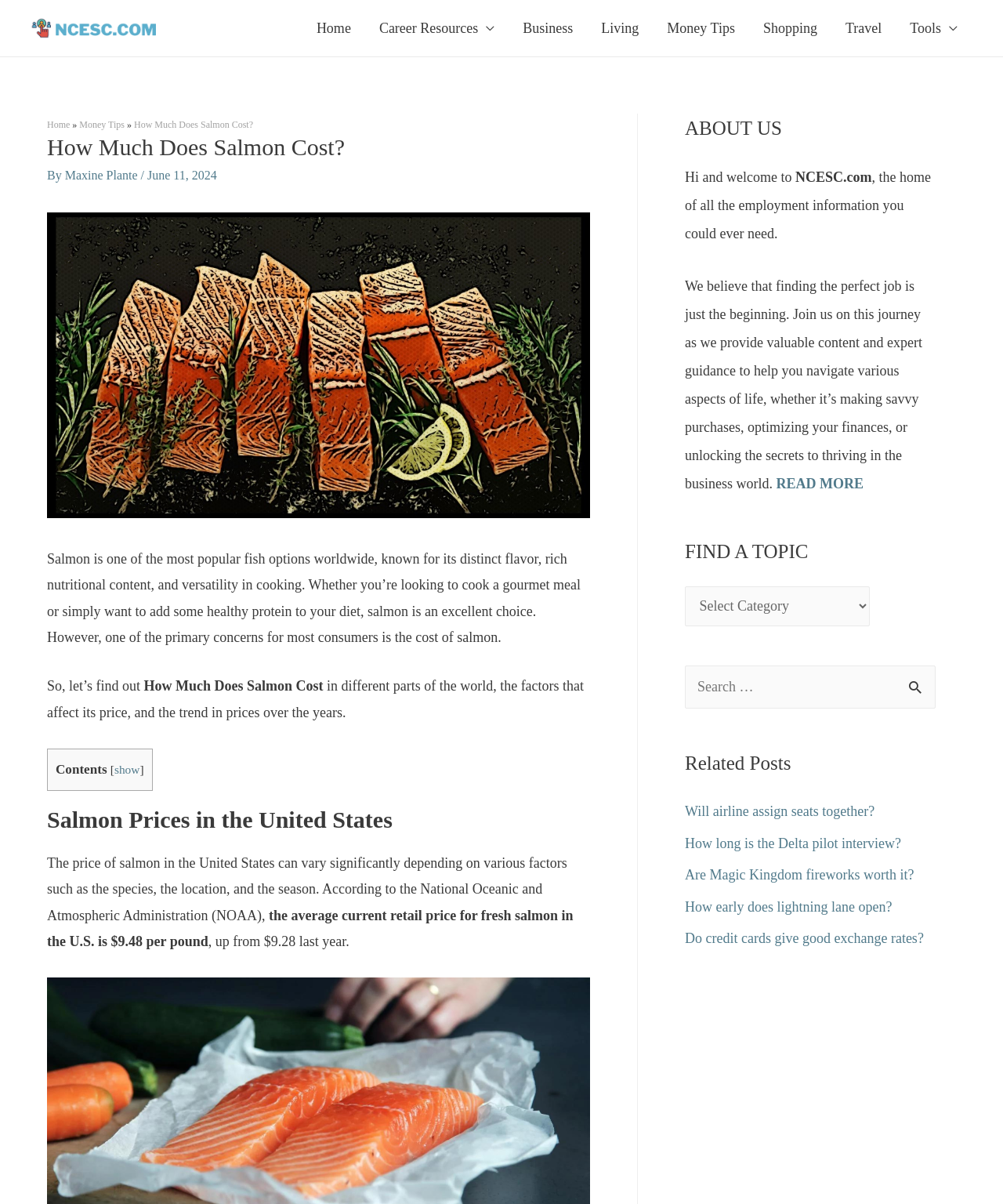Please determine the bounding box coordinates of the section I need to click to accomplish this instruction: "Read more about the website".

[0.774, 0.395, 0.861, 0.408]